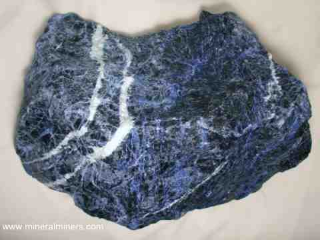What is the length of the sodalite specimen?
Analyze the image and provide a thorough answer to the question.

The dimensions of the sodalite specimen can be found in the caption, which states that the piece measures 11 inches in length, 9 inches in width, and 6.5 inches in height.